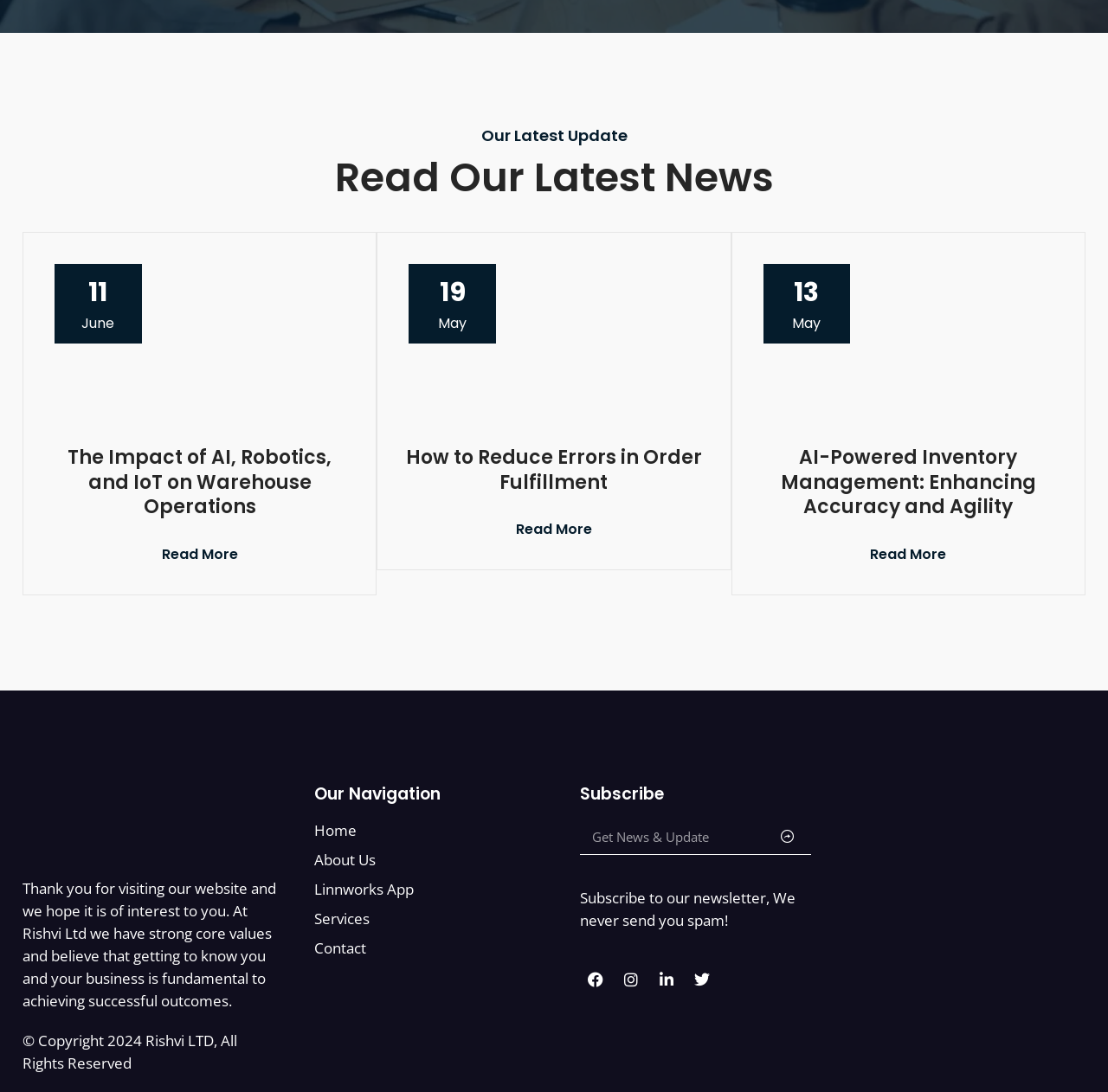Can you specify the bounding box coordinates for the region that should be clicked to fulfill this instruction: "Go to the home page".

[0.283, 0.75, 0.492, 0.771]